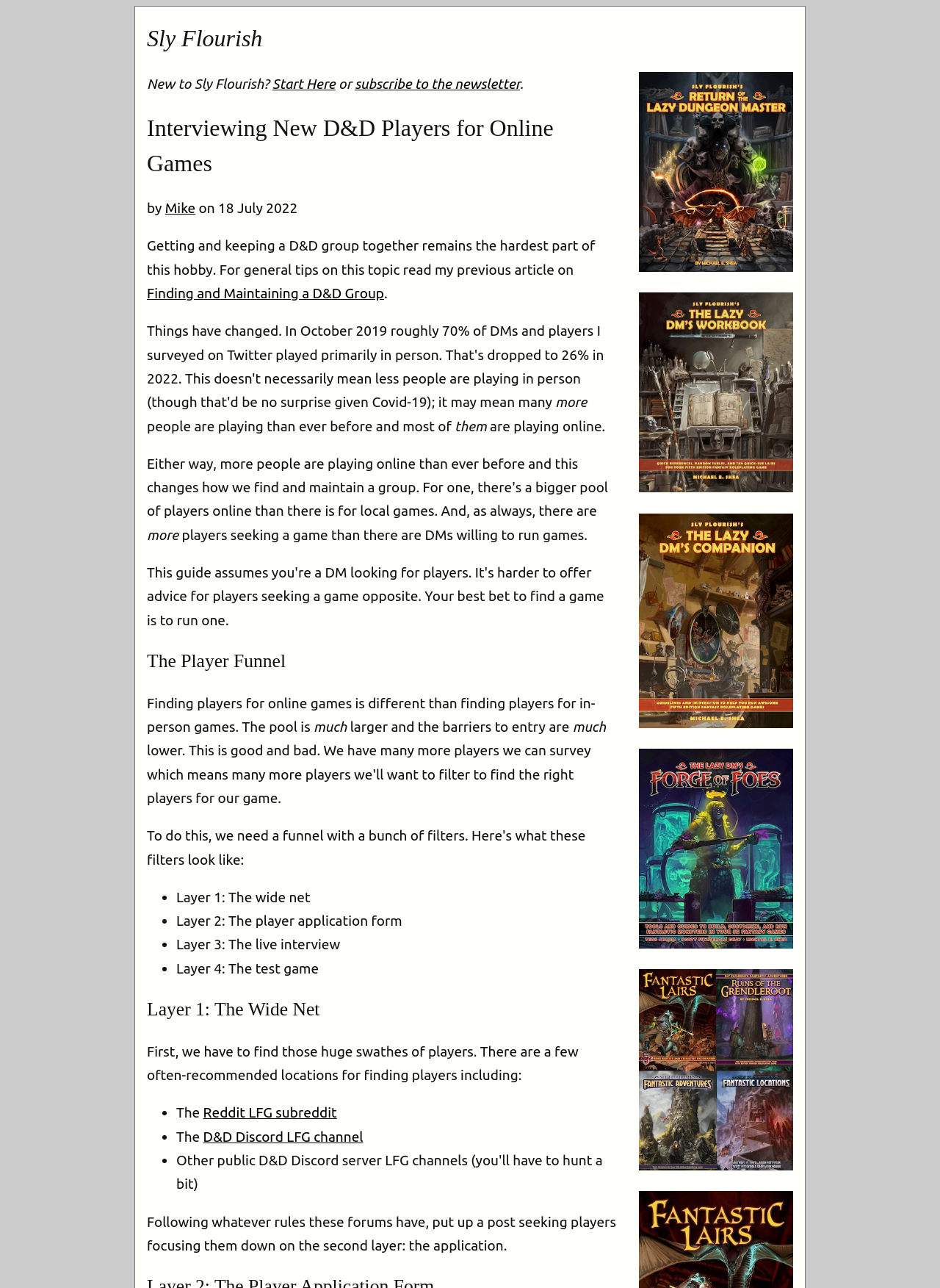Find the bounding box coordinates of the element to click in order to complete the given instruction: "read Richard R Paine's research summary."

None